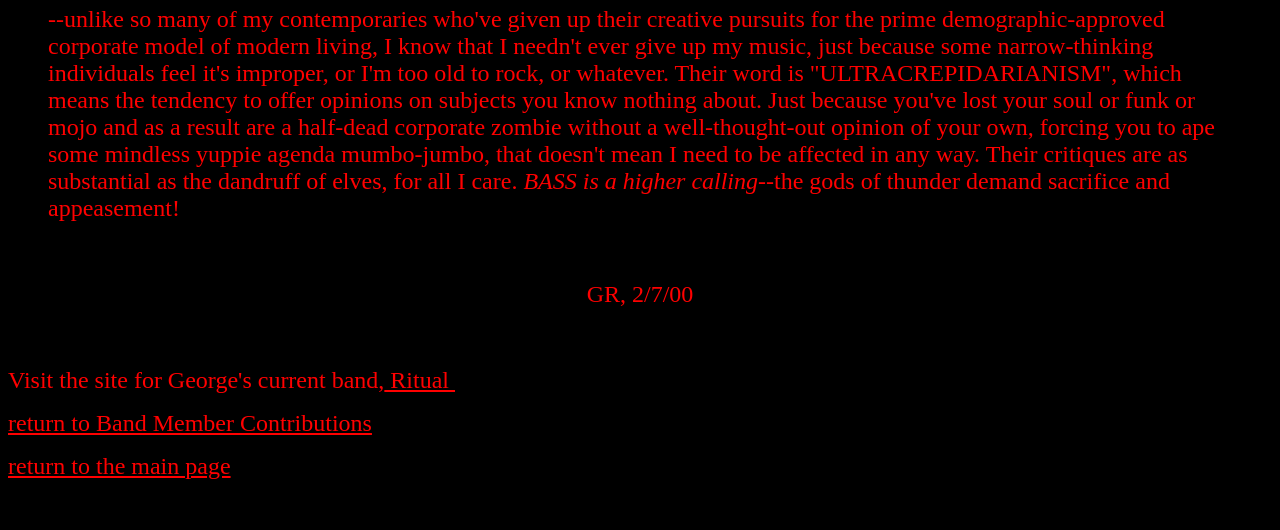Locate the bounding box coordinates of the UI element described by: "Ritual". The bounding box coordinates should consist of four float numbers between 0 and 1, i.e., [left, top, right, bottom].

[0.3, 0.692, 0.355, 0.742]